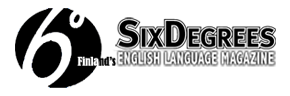What is the concept associated with the number '6°'?
Using the details from the image, give an elaborate explanation to answer the question.

The caption explains that the number '6°' is often associated with the concept of degree of separation, which is commonly linked to social networking.